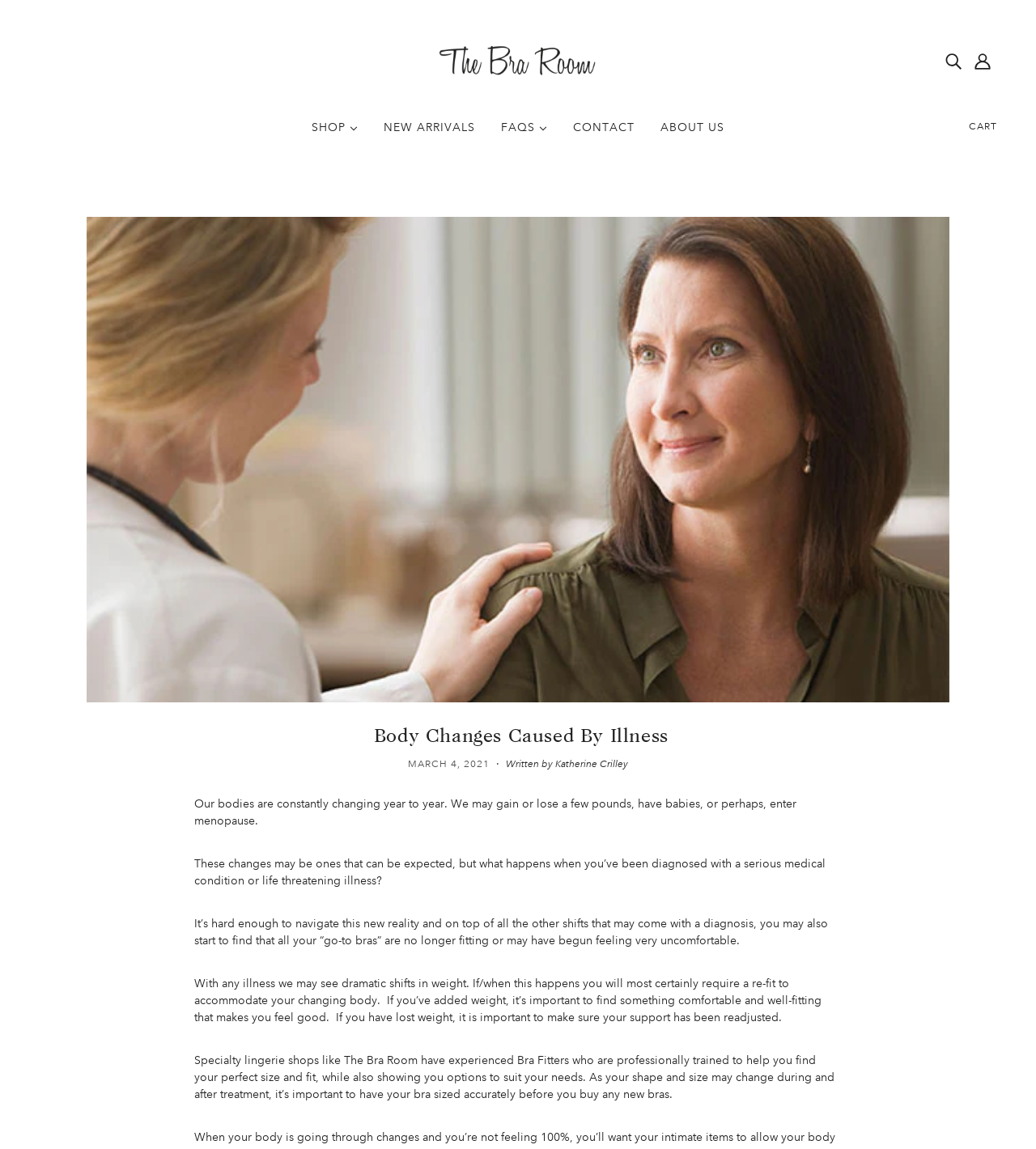From the webpage screenshot, predict the bounding box of the UI element that matches this description: "Shop All Bras".

[0.554, 0.276, 0.682, 0.297]